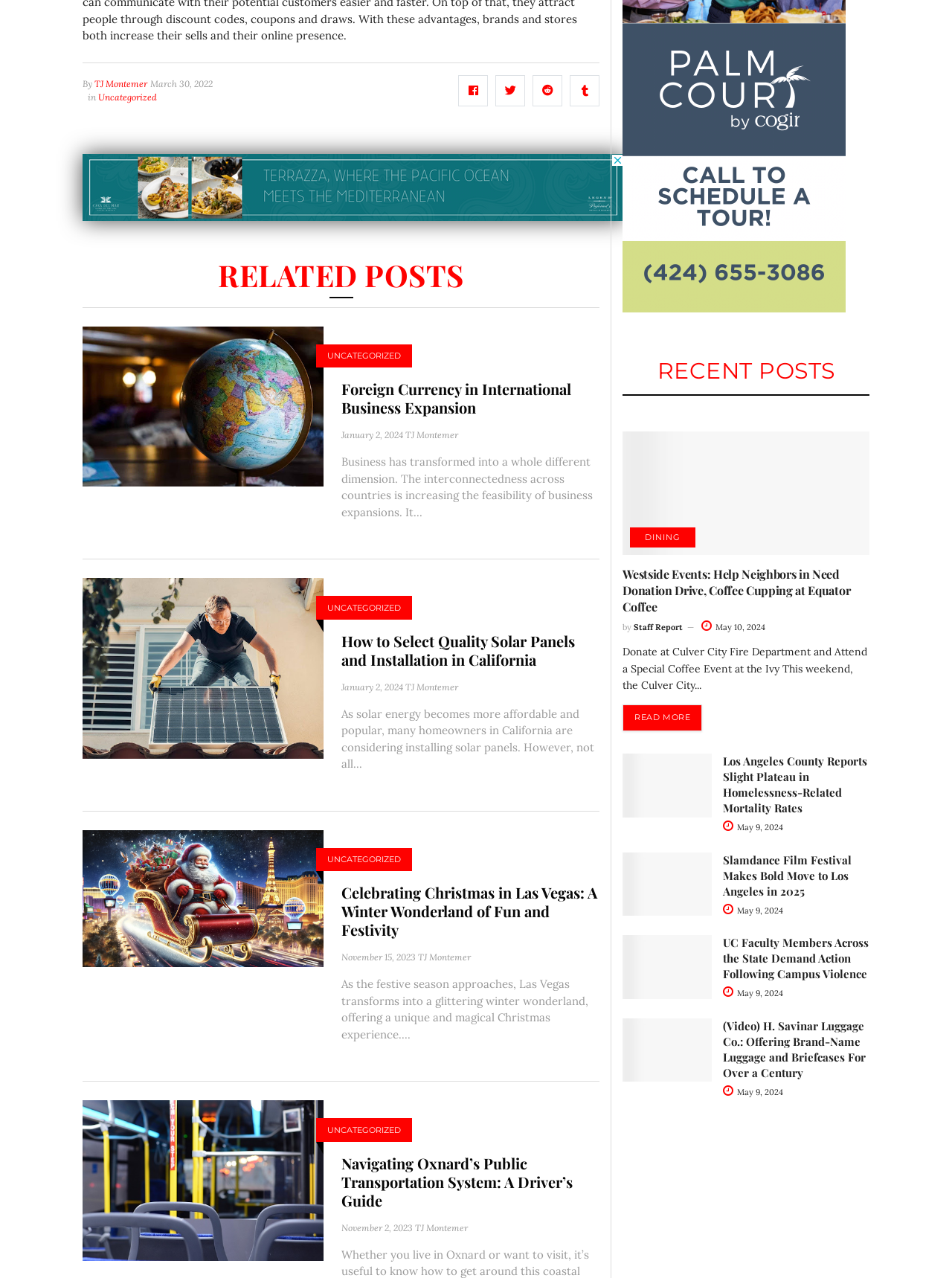Answer the question below in one word or phrase:
What is the date of the third post?

November 15, 2023